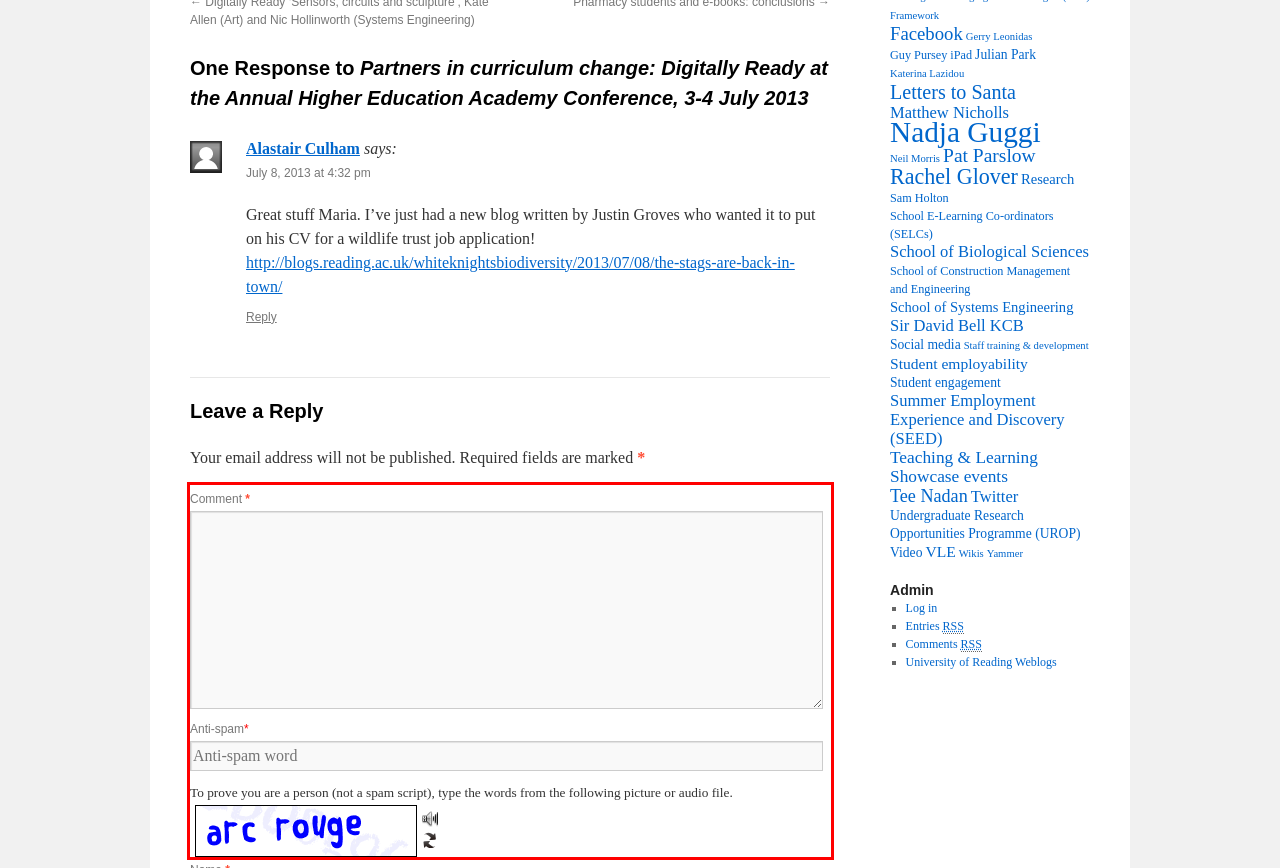You are looking at a screenshot of a webpage with a red rectangle bounding box. Use OCR to identify and extract the text content found inside this red bounding box.

Comment * Anti-spam* To prove you are a person (not a spam script), type the words from the following picture or audio file. Listen Load new Captcha refreshed.